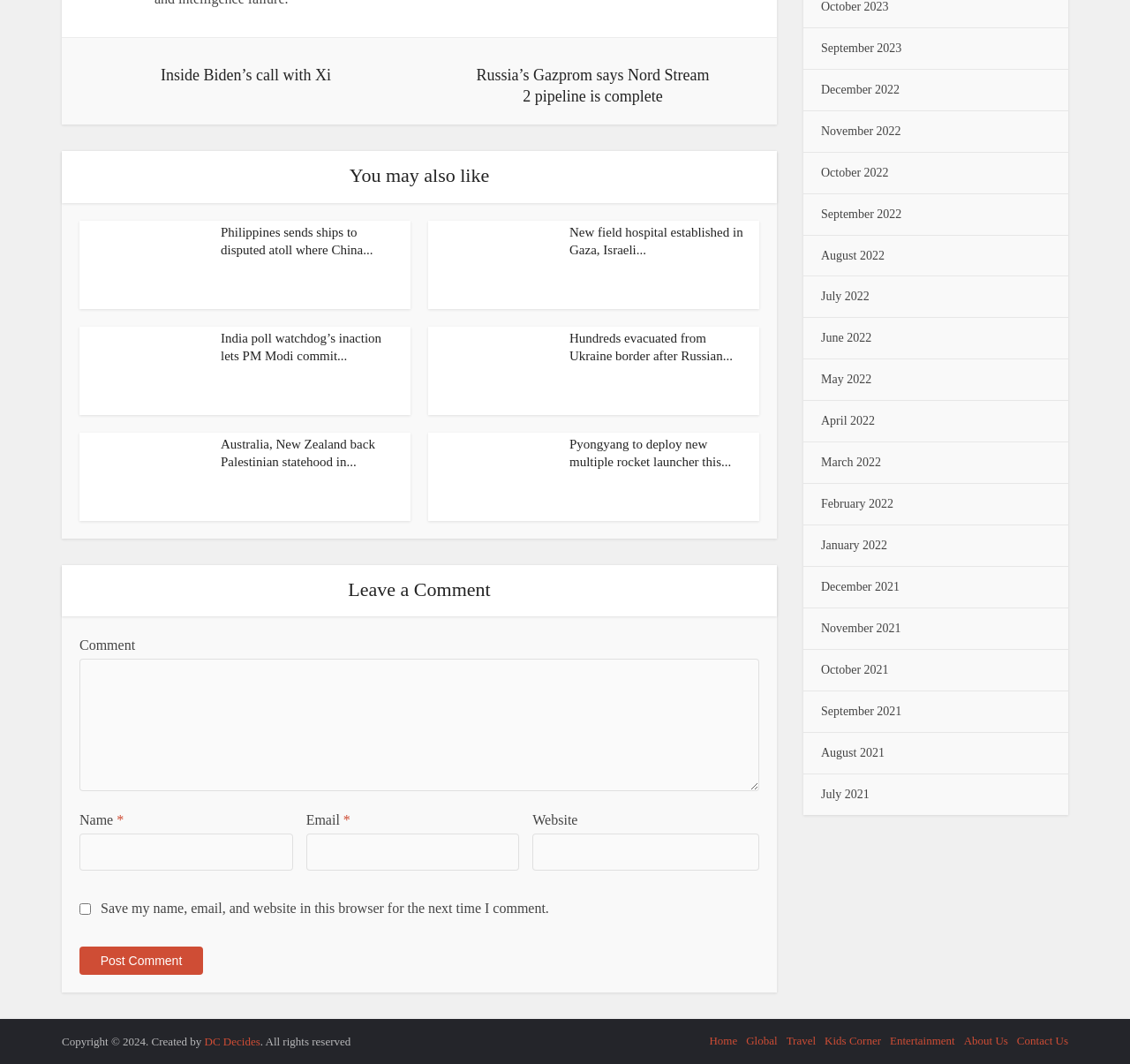Pinpoint the bounding box coordinates of the clickable element to carry out the following instruction: "Read the article 'Philippines sends ships to disputed atoll where China building ‘artificial island’'."

[0.07, 0.207, 0.184, 0.29]